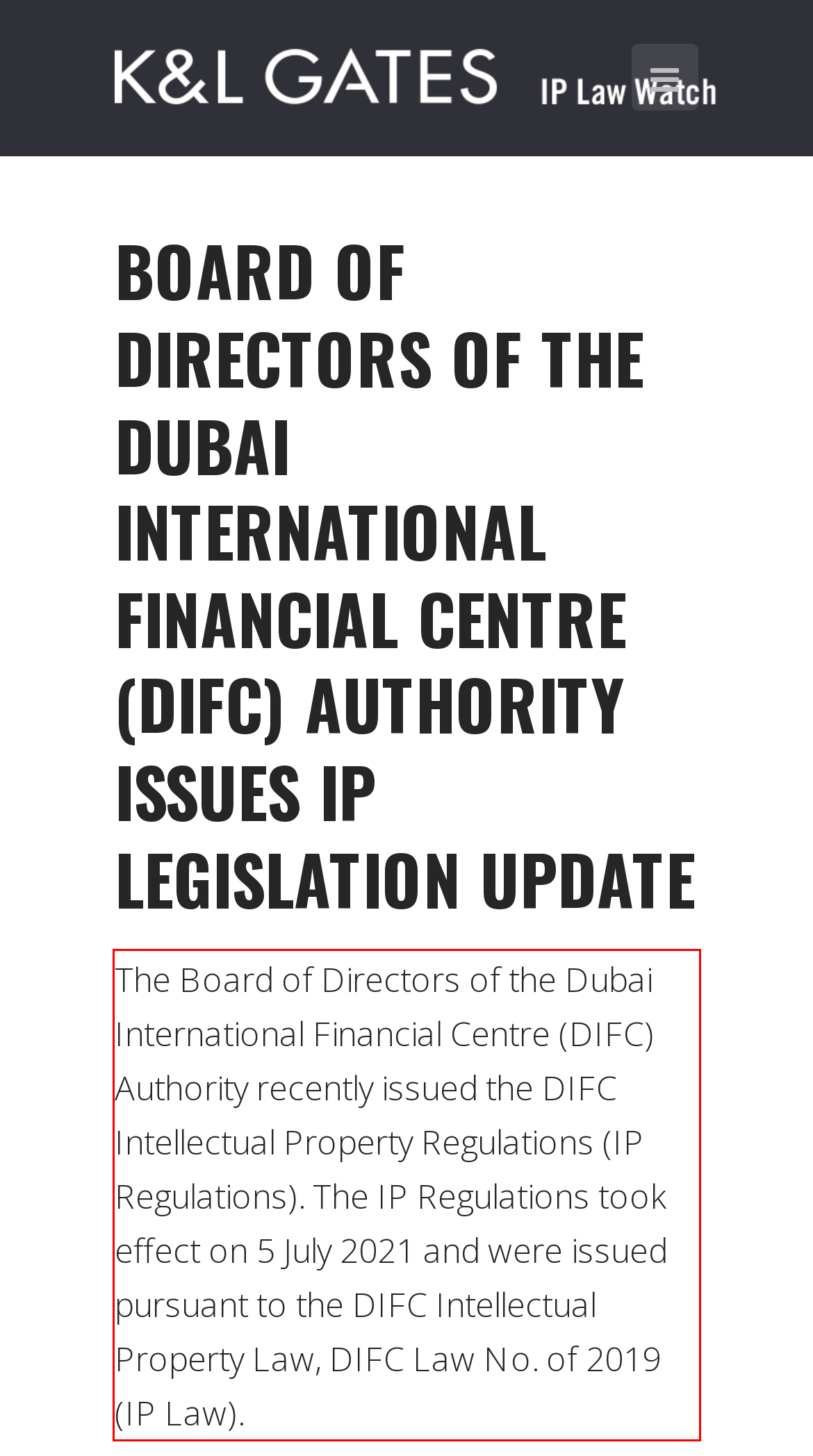Given the screenshot of a webpage, identify the red rectangle bounding box and recognize the text content inside it, generating the extracted text.

The Board of Directors of the Dubai International Financial Centre (DIFC) Authority recently issued the DIFC Intellectual Property Regulations (IP Regulations). The IP Regulations took effect on 5 July 2021 and were issued pursuant to the DIFC Intellectual Property Law, DIFC Law No. of 2019 (IP Law).